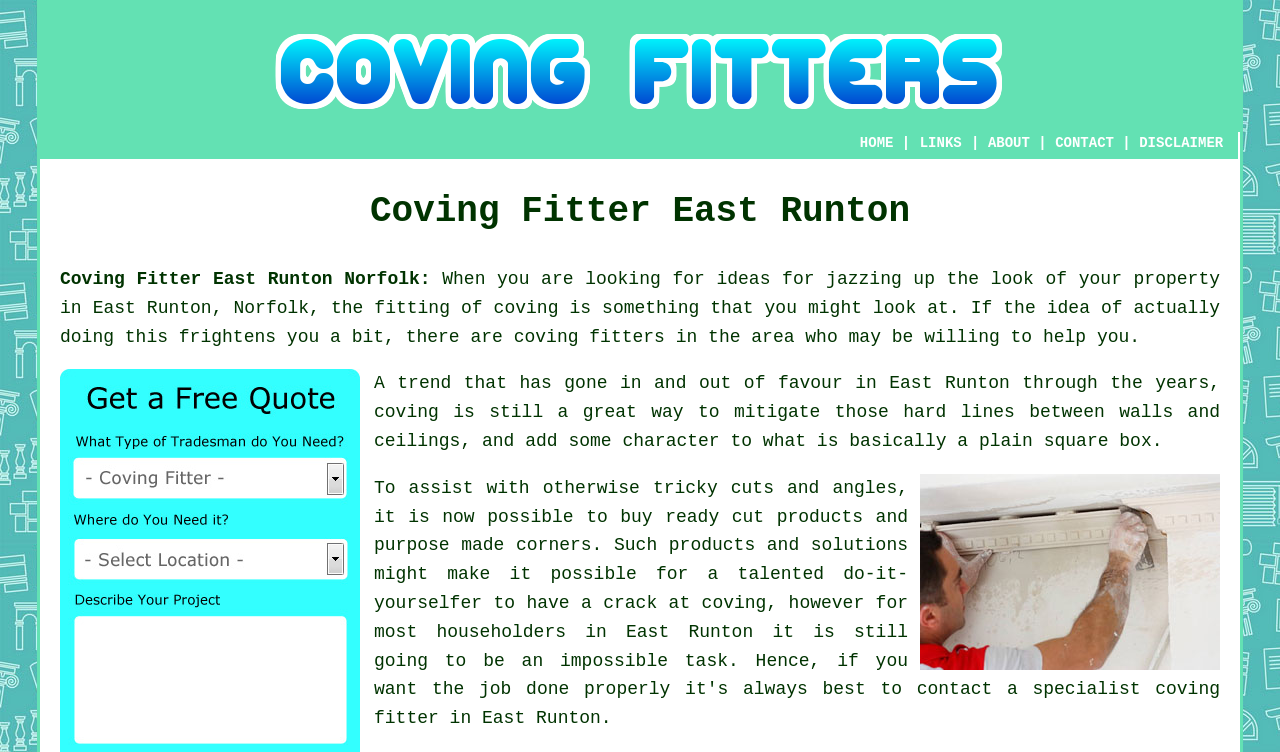What is the purpose of coving according to the webpage?
Provide an in-depth answer to the question, covering all aspects.

According to the webpage, coving is a way to 'mitigate those hard lines between walls and ceilings, and add some character to what is basically a plain square box', as stated in the text.